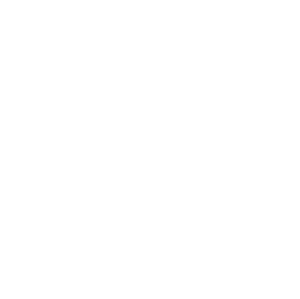Who can use this uncapping fork?
Based on the screenshot, respond with a single word or phrase.

novice and experienced beekeepers